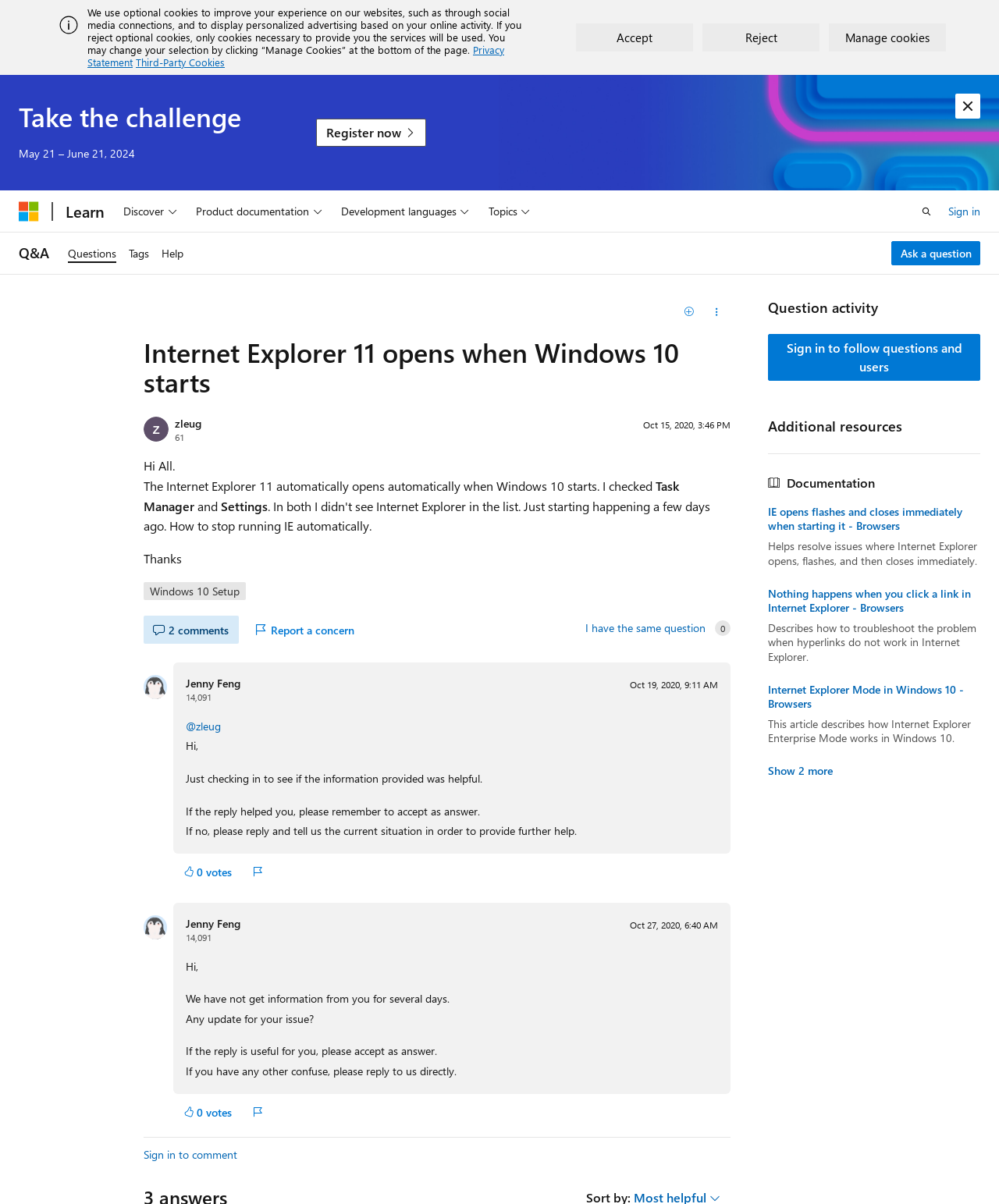What is the date of the first comment?
Provide a detailed answer to the question using information from the image.

The first comment was made by Jenny Feng on October 19, 2020, at 9:11 AM, as indicated by the static text 'Oct 19, 2020, 9:11 AM'.